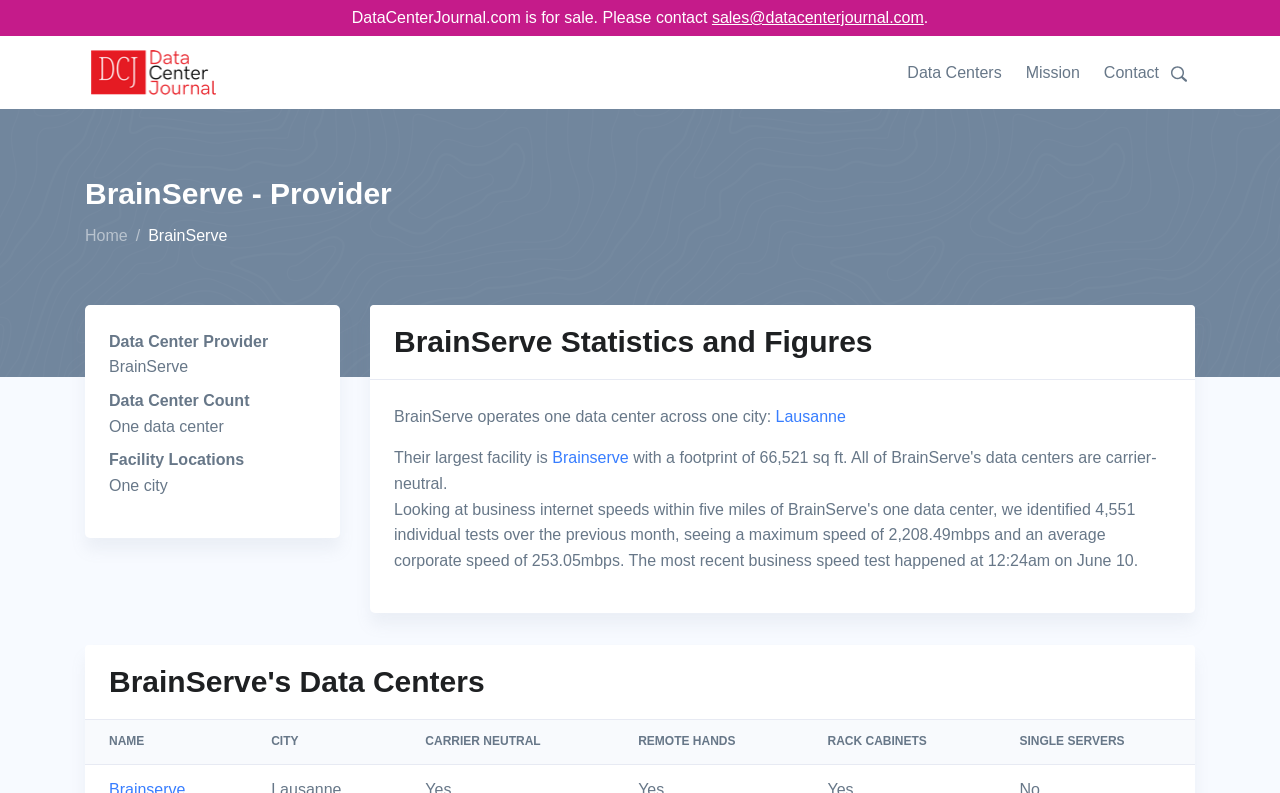Please determine the bounding box coordinates of the clickable area required to carry out the following instruction: "Click on Data Center Journal Logo". The coordinates must be four float numbers between 0 and 1, represented as [left, top, right, bottom].

[0.066, 0.05, 0.173, 0.133]